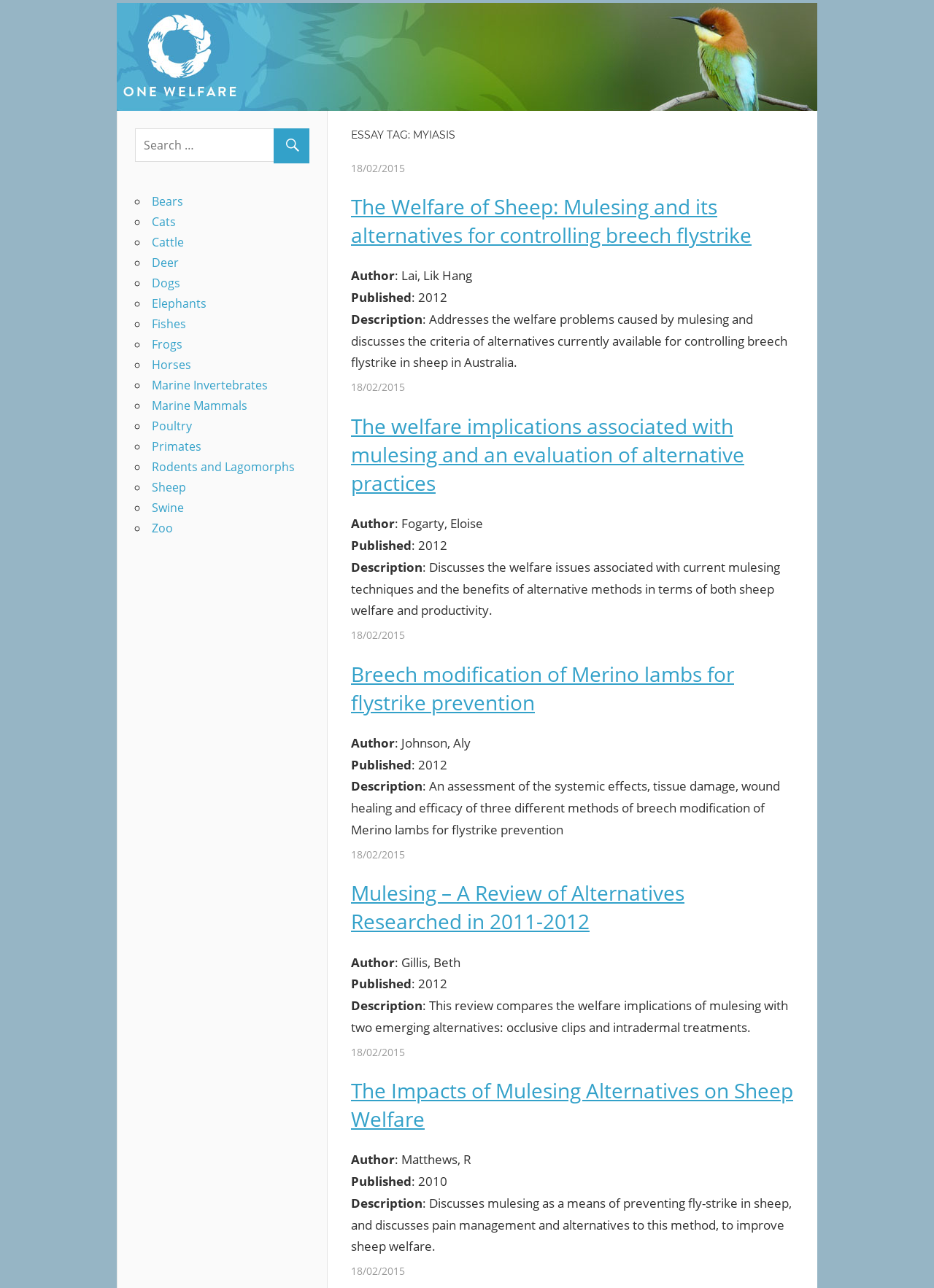Who is the author of the third article?
From the screenshot, supply a one-word or short-phrase answer.

Aly Johnson